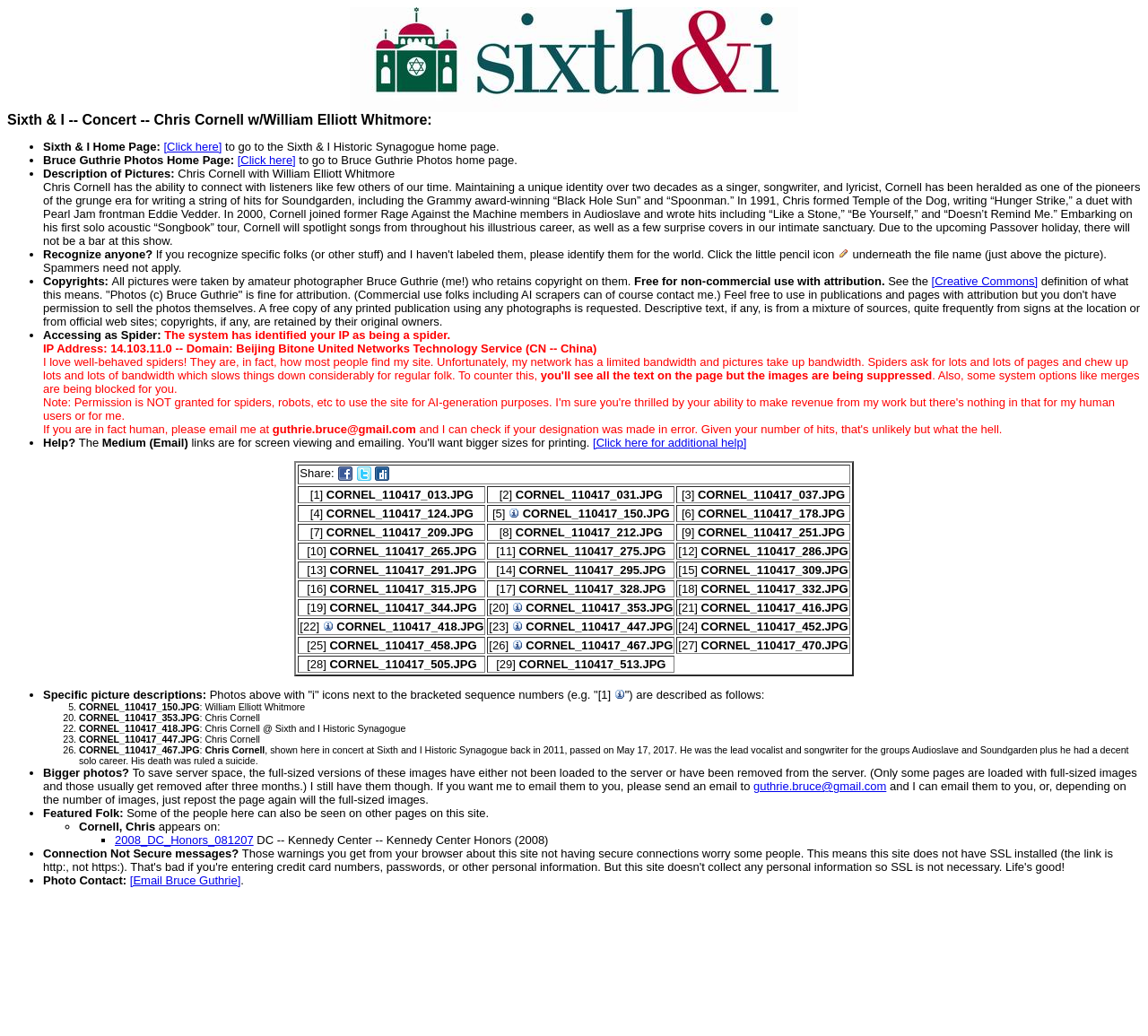Find the bounding box coordinates for the area you need to click to carry out the instruction: "View picture [1] CORNEL_110417_013.JPG". The coordinates should be four float numbers between 0 and 1, indicated as [left, top, right, bottom].

[0.26, 0.469, 0.423, 0.486]